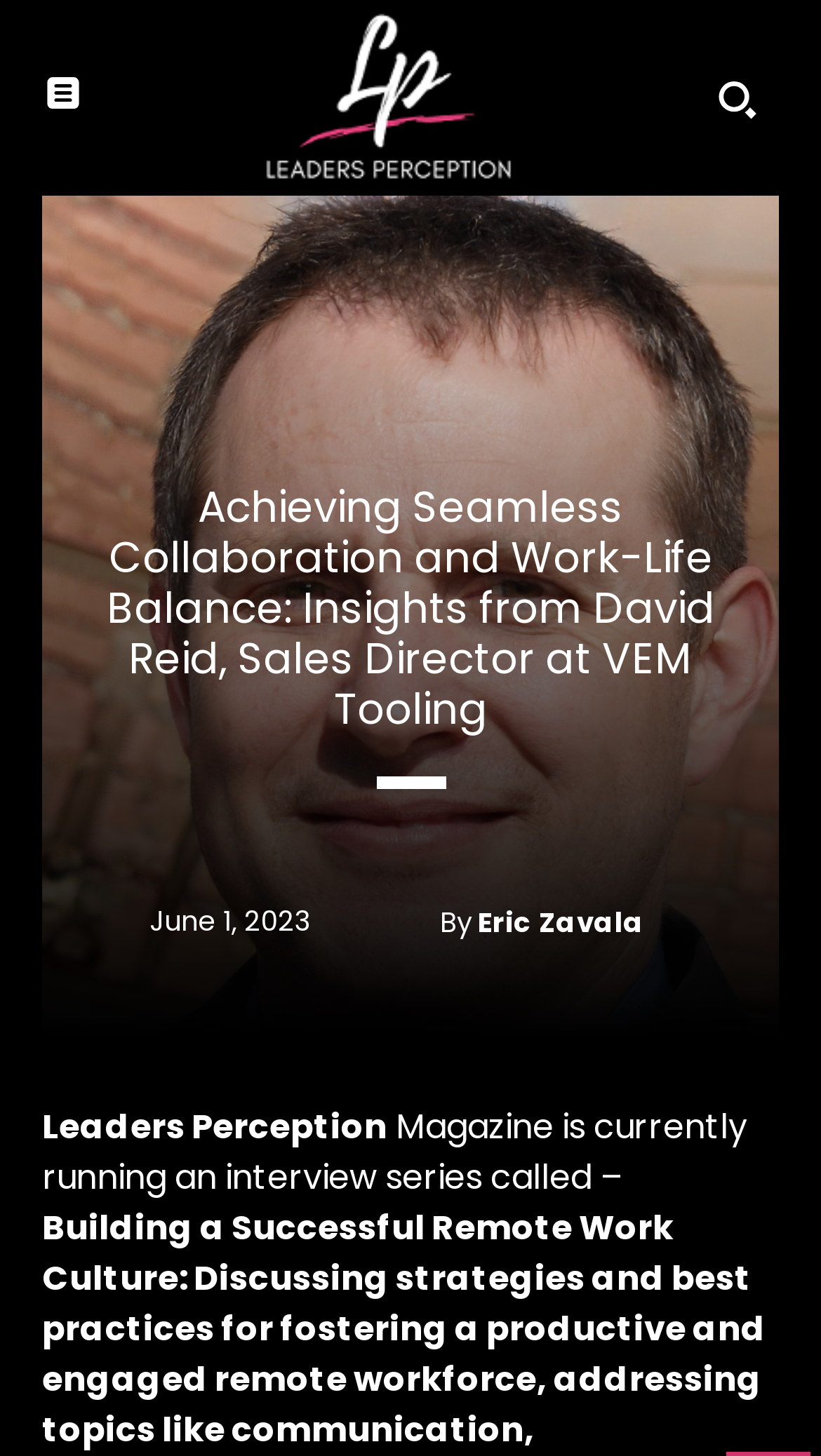What is the name of the magazine?
Give a detailed response to the question by analyzing the screenshot.

The answer can be found in the static text element which displays the text 'Leaders Perception'. This text is likely the name of the magazine, which is also mentioned in the heading element.